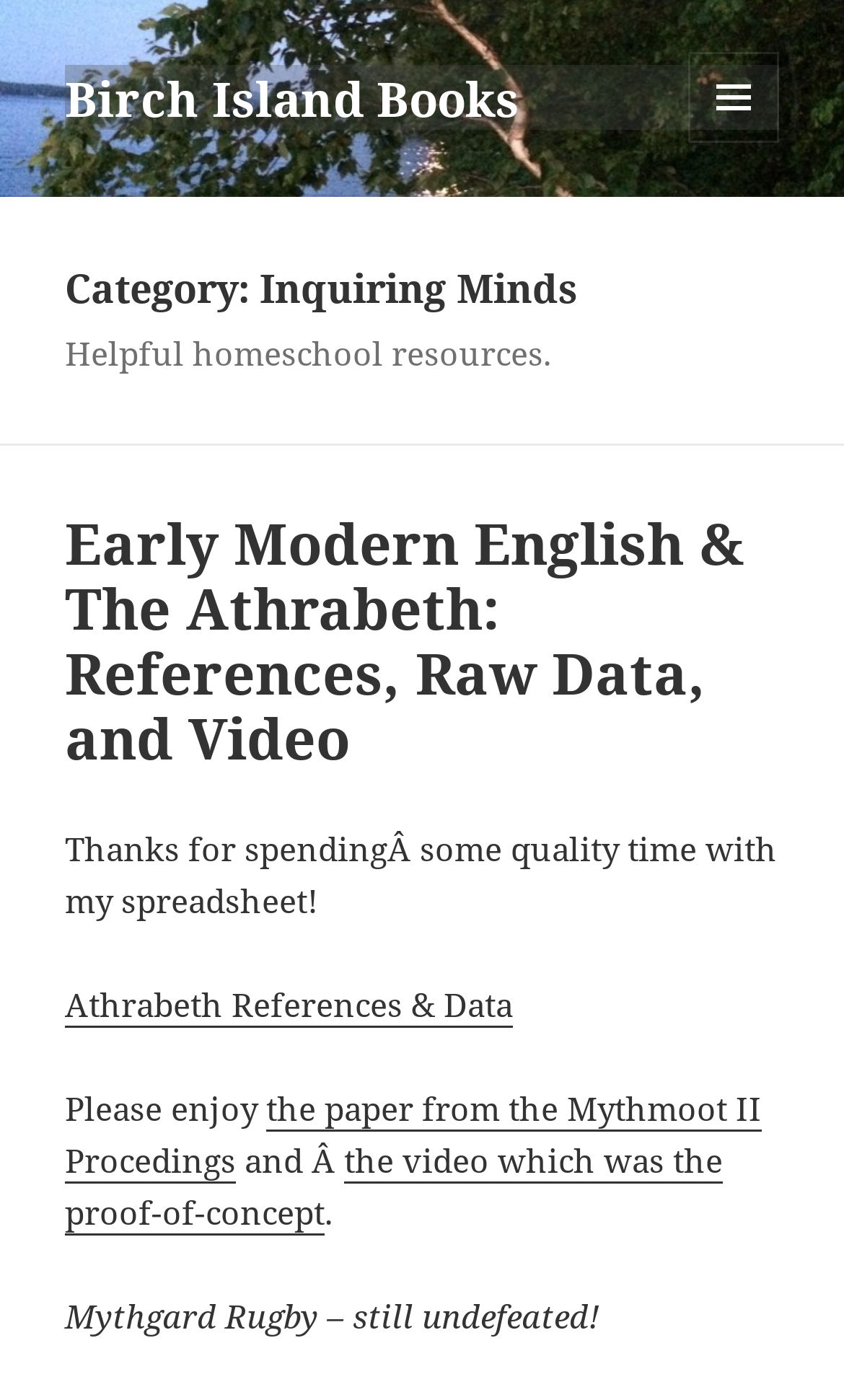Explain the contents of the webpage comprehensively.

The webpage is titled "Inquiring Minds – Birch Island Books" and appears to be a blog or resource page focused on homeschooling and educational resources. At the top left of the page, there is a link to "Birch Island Books". On the top right, there is a button labeled "MENU AND WIDGETS" that, when expanded, controls a secondary menu.

Below the button, there is a header section that spans the width of the page. Within this section, there is a heading that reads "Category: Inquiring Minds", followed by a brief description "Helpful homeschool resources." 

Further down, there is another header section that contains a heading "Early Modern English & The Athrabeth: References, Raw Data, and Video", which is a link to a specific resource. Below this, there is a paragraph of text that expresses gratitude to the reader for spending time with a spreadsheet.

The page then lists several resources, including links to "Athrabeth References & Data", "the paper from the Mythmoot II Procedings", and "the video which was the proof-of-concept". These links are interspersed with brief descriptive texts. At the very bottom of the page, there is a final sentence "Mythgard Rugby – still undefeated!"